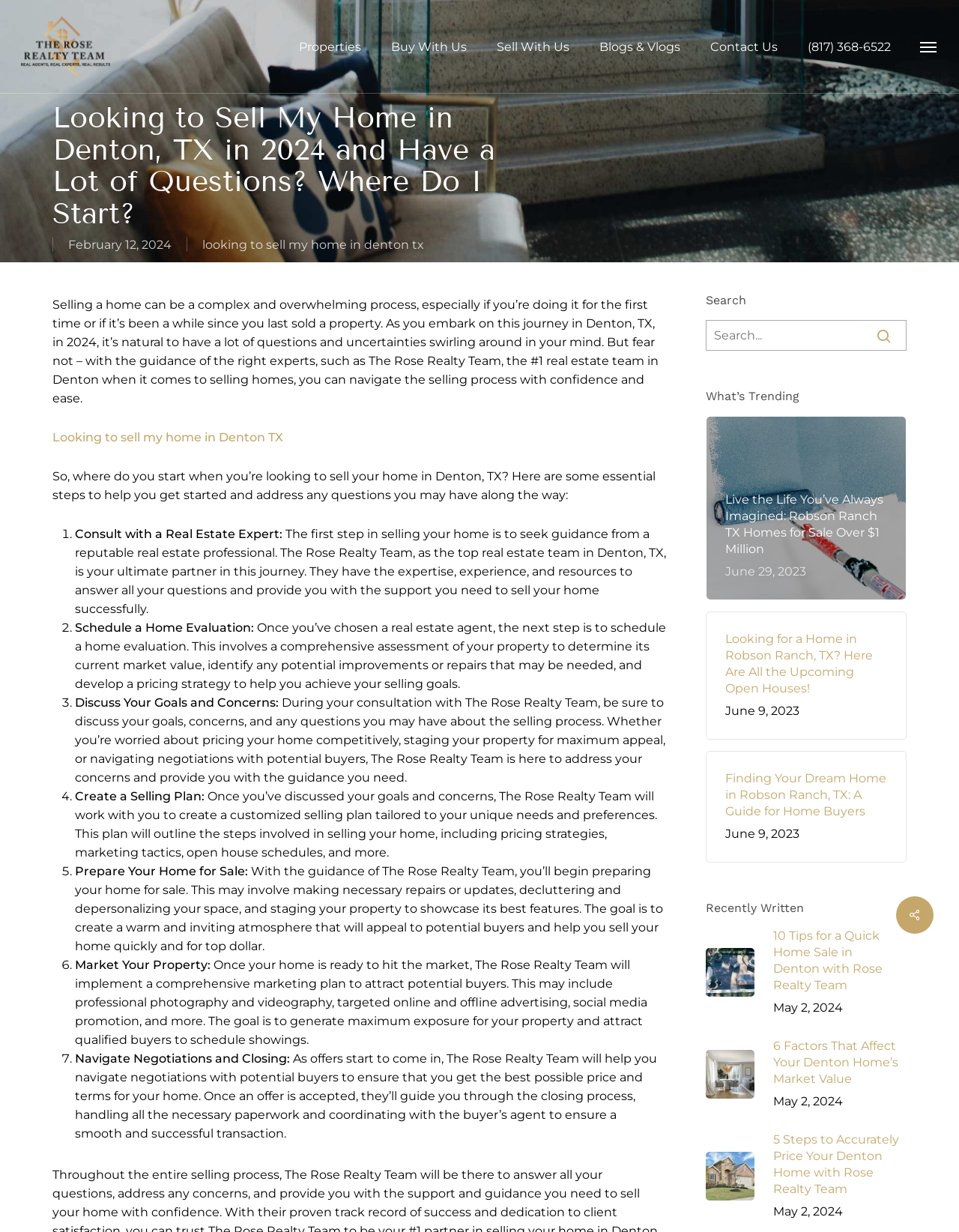Locate the UI element described as follows: "alt="The Rose Realty Team"". Return the bounding box coordinates as four float numbers between 0 and 1 in the order [left, top, right, bottom].

[0.022, 0.013, 0.115, 0.062]